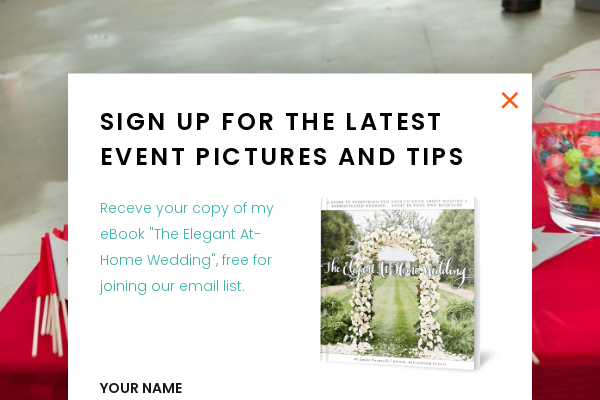Please provide a comprehensive response to the question based on the details in the image: What type of event atmosphere is hinted at in the background?

The background hints at a festive setting, with red decorations suggesting a wedding or special event atmosphere, which is inferred from the visual cues presented in the image.